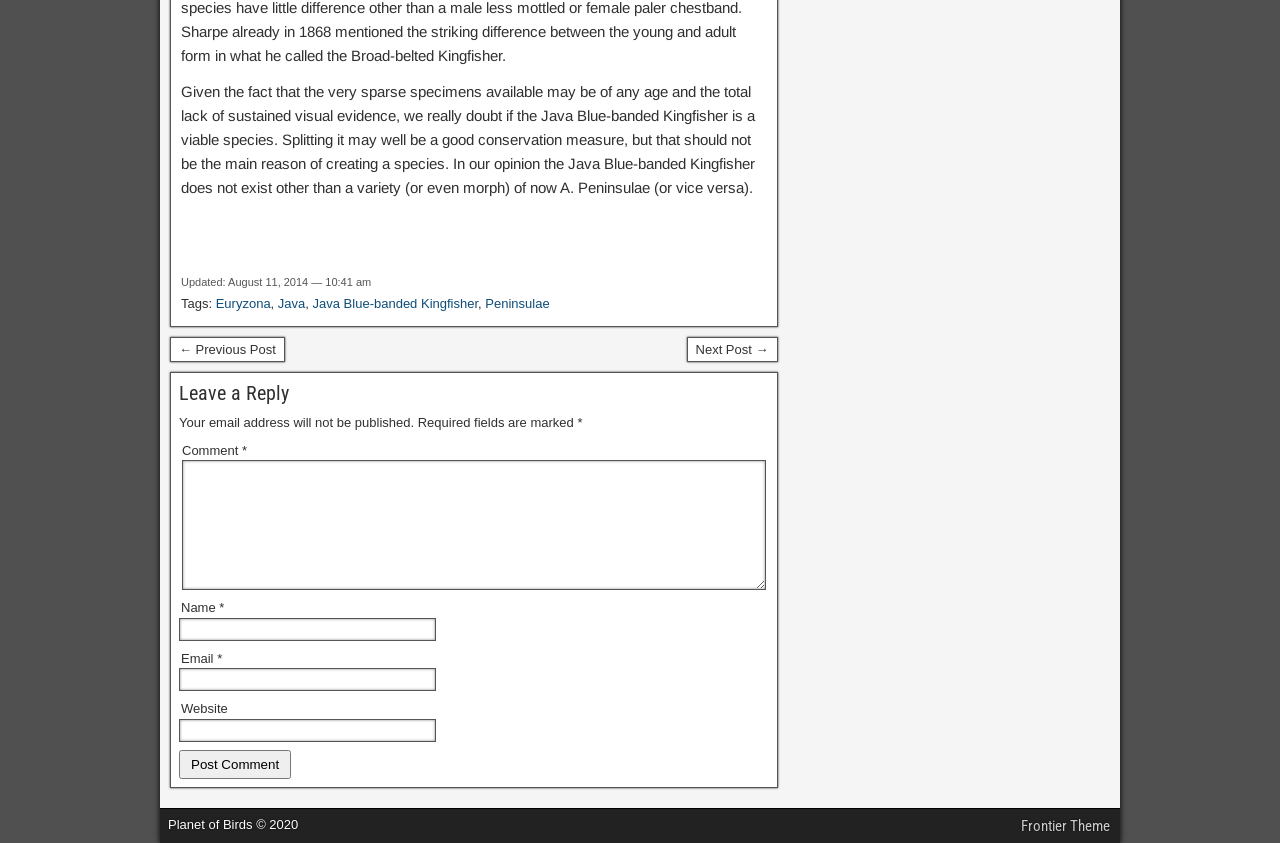Locate the bounding box coordinates of the clickable area to execute the instruction: "Click the 'Next Post →' link". Provide the coordinates as four float numbers between 0 and 1, represented as [left, top, right, bottom].

[0.536, 0.399, 0.607, 0.43]